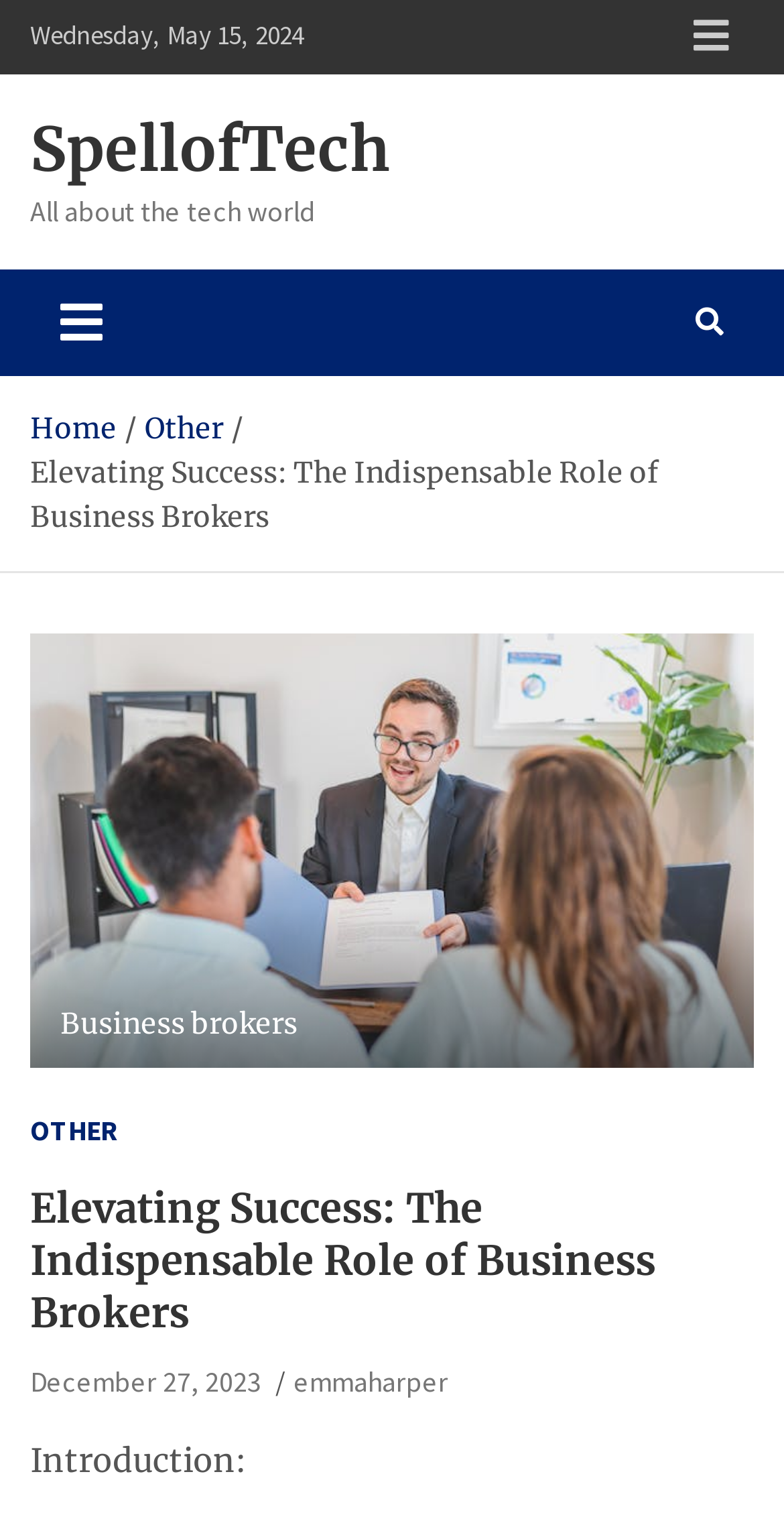Provide the bounding box coordinates of the HTML element this sentence describes: "December 27, 2023". The bounding box coordinates consist of four float numbers between 0 and 1, i.e., [left, top, right, bottom].

[0.038, 0.895, 0.333, 0.919]